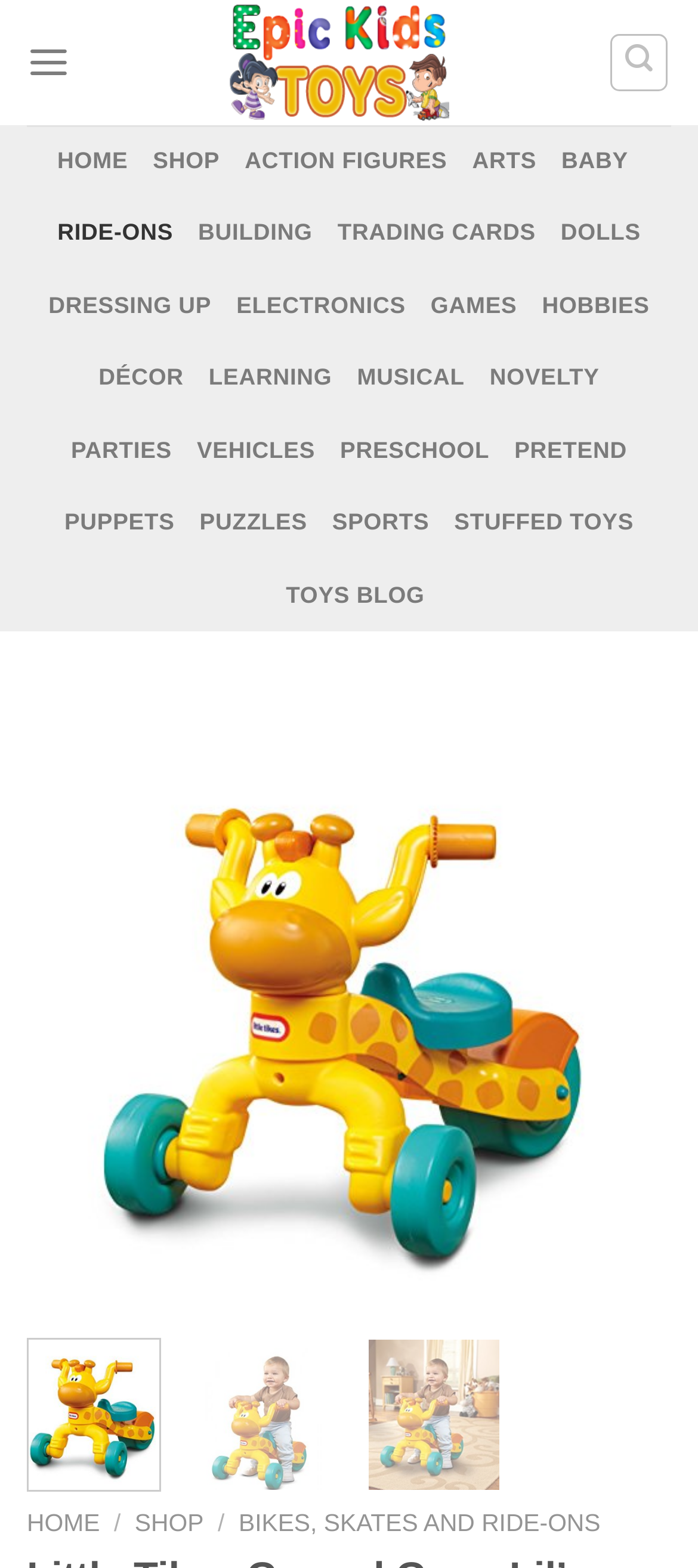Please study the image and answer the question comprehensively:
How many categories are available in the main menu?

I counted the number of links in the main menu, starting from 'HOME' and ending at 'TOYS BLOG', to find a total of 21 categories.